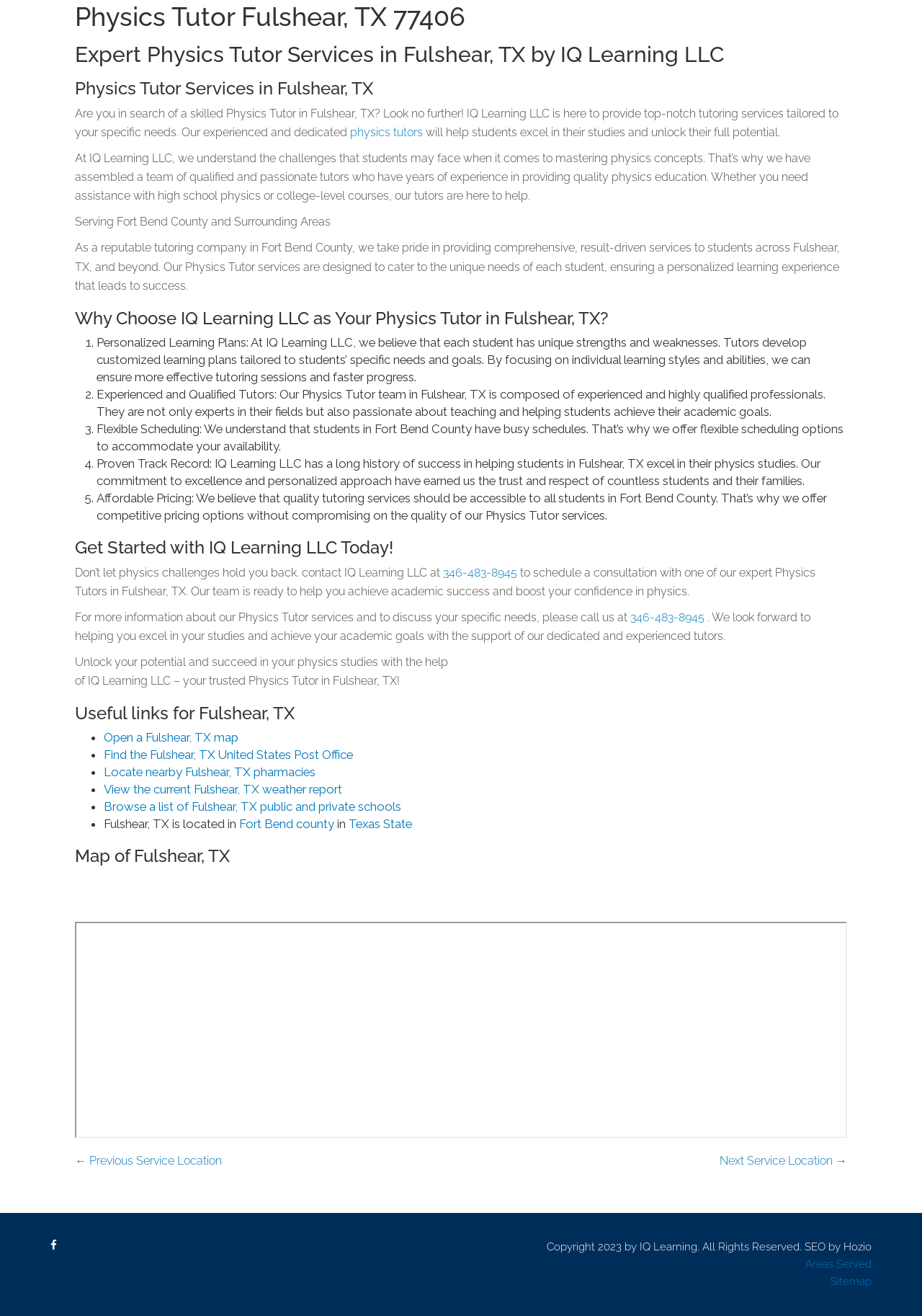Please determine the bounding box coordinates for the element that should be clicked to follow these instructions: "View services provided".

None